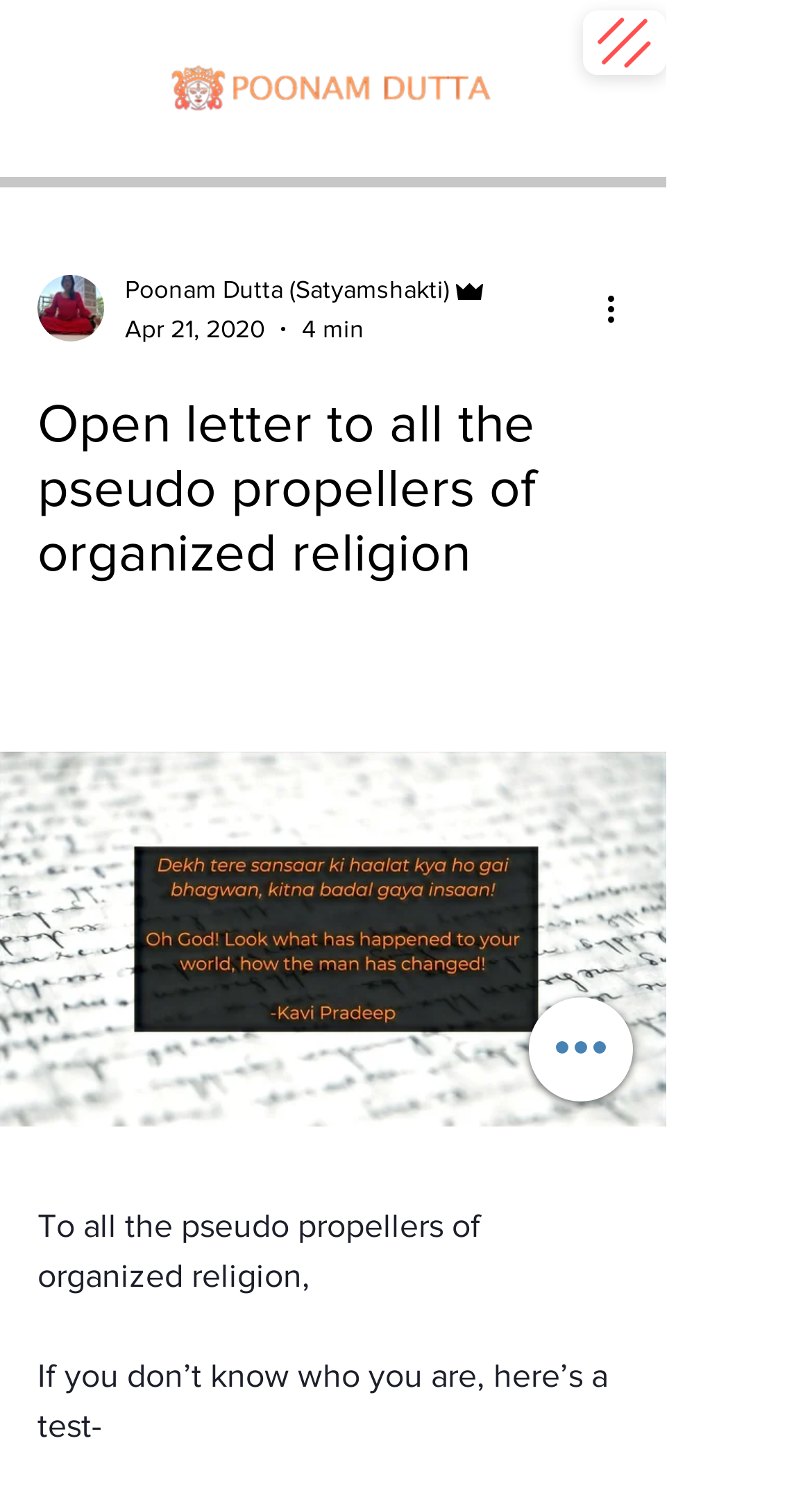Generate a comprehensive caption for the webpage you are viewing.

The webpage appears to be a blog post or an open letter, titled "Open letter to all the pseudo propellers of organized religion". At the top, there is a navigation menu button on the right side, which can be opened to reveal more options. Below the title, there are two identical links to an Instagram post image, one on the left and one on the right side of the page. 

The left-side image has a smaller image of the writer on top of it, along with the writer's name "Poonam Dutta (Satyamshakti)" and the admin's name. Below the writer's name, there is a date "Apr 21, 2020" and a duration "4 min". There is also a "More actions" button on the right side of the image.

The main content of the webpage starts with a heading that repeats the title of the page. Below the heading, there is a long block of text, which appears to be the open letter. The text is divided into paragraphs, with the first paragraph starting with "To all the pseudo propellers of organized religion," and the second paragraph starting with "If you don’t know who you are, here’s a test-". 

On the right side of the page, there is a button with no label, and at the bottom, there is another button labeled "Quick actions".